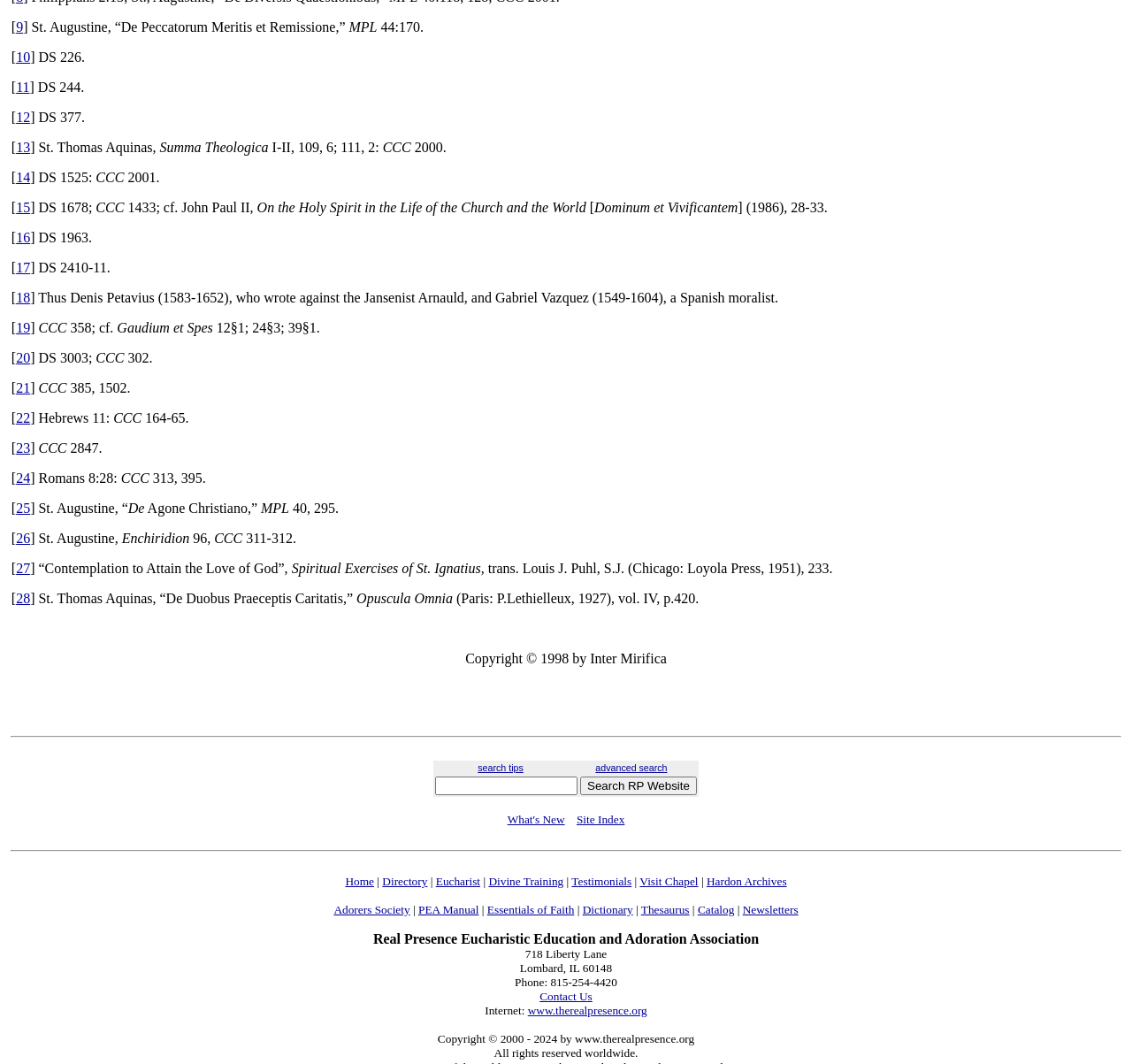Please determine the bounding box coordinates of the element to click in order to execute the following instruction: "click the link 'Contemplation to Attain the Love of God}'". The coordinates should be four float numbers between 0 and 1, specified as [left, top, right, bottom].

[0.027, 0.527, 0.258, 0.541]